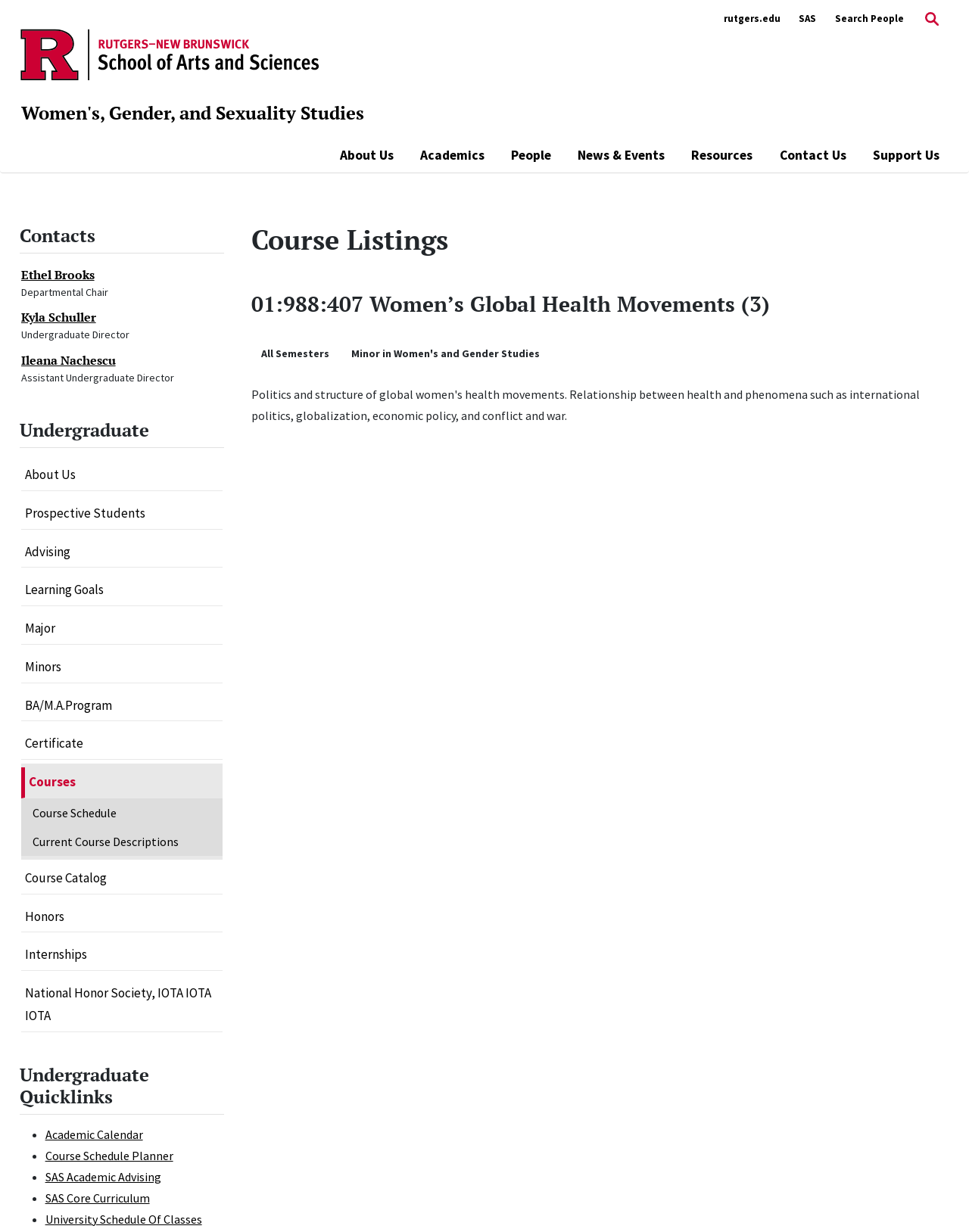Who is the Departmental Chair?
Based on the image, provide a one-word or brief-phrase response.

Ethel Brooks